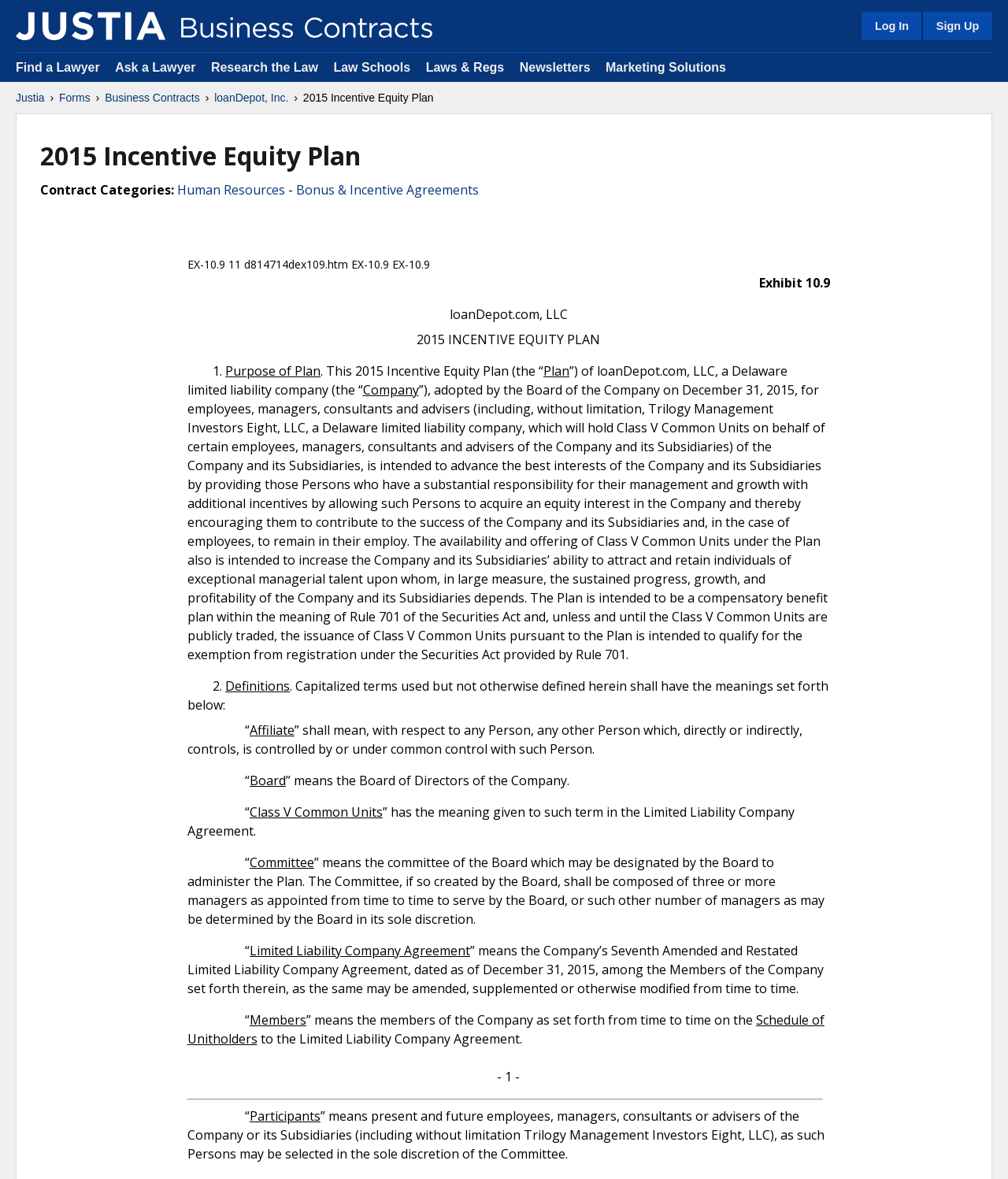Locate the bounding box coordinates of the clickable part needed for the task: "Click on Business Contracts".

[0.104, 0.076, 0.198, 0.09]